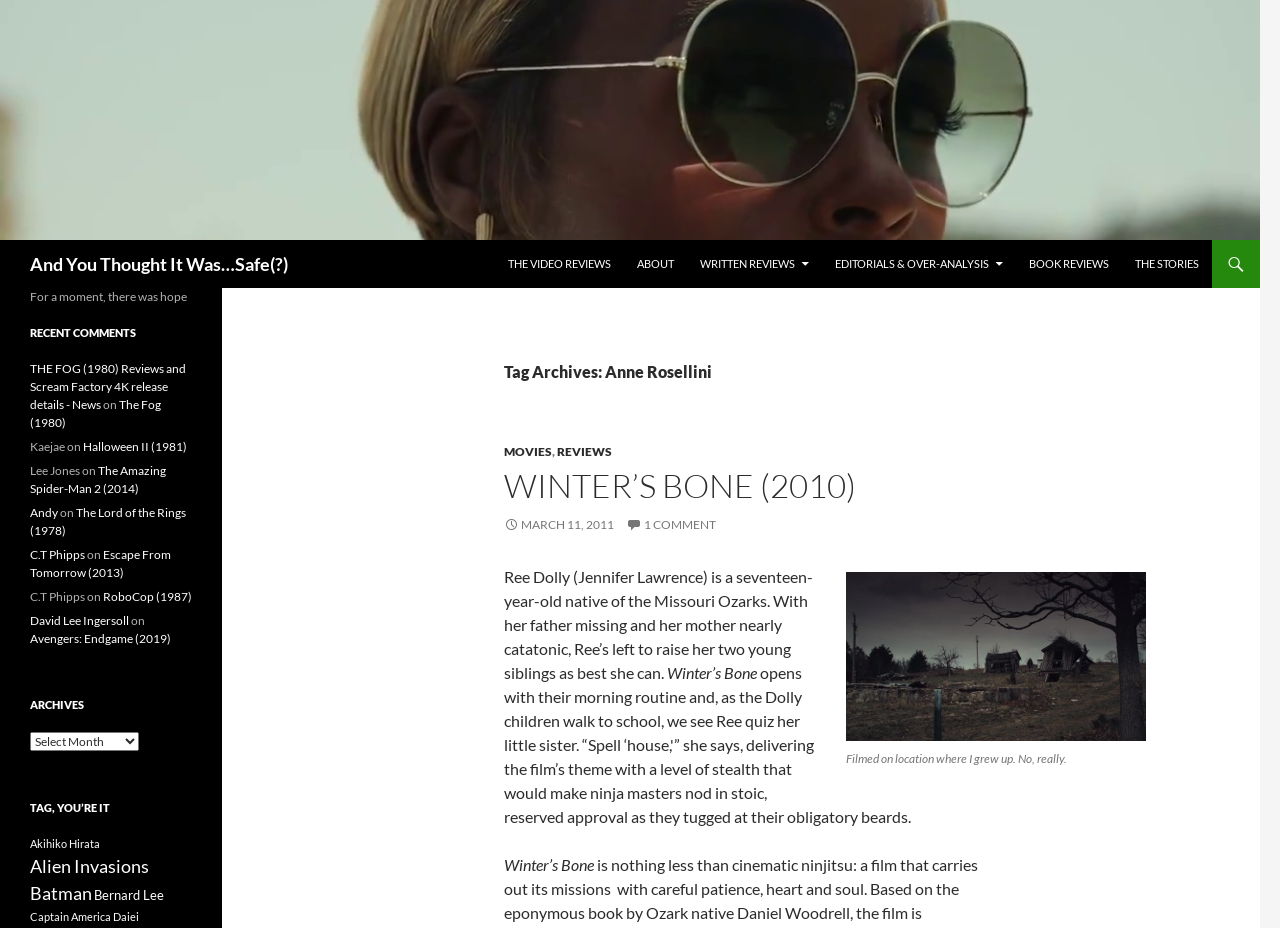Identify the bounding box coordinates of the area you need to click to perform the following instruction: "View the recent comments".

[0.023, 0.349, 0.15, 0.369]